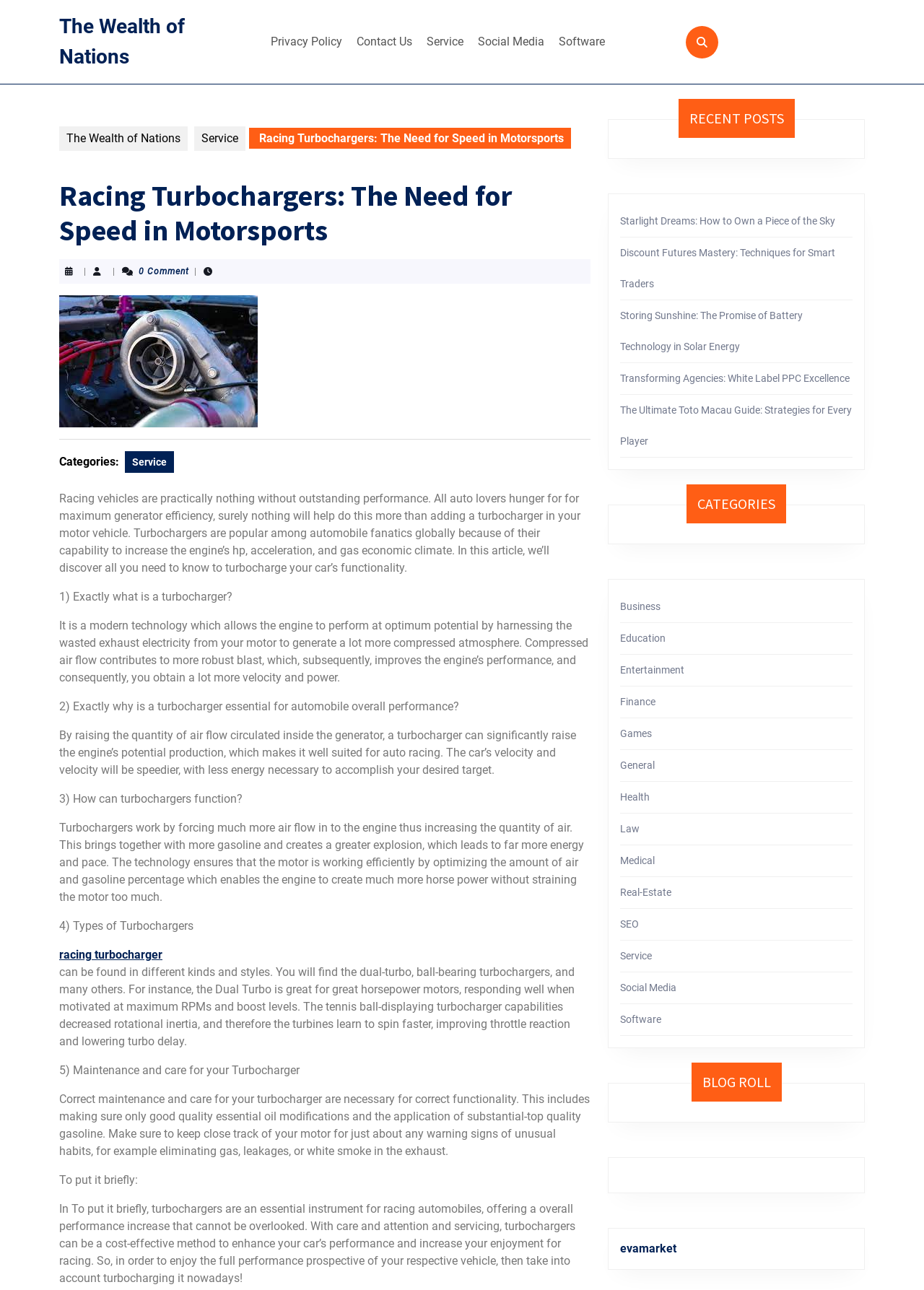How many recent posts are listed?
Please answer using one word or phrase, based on the screenshot.

5